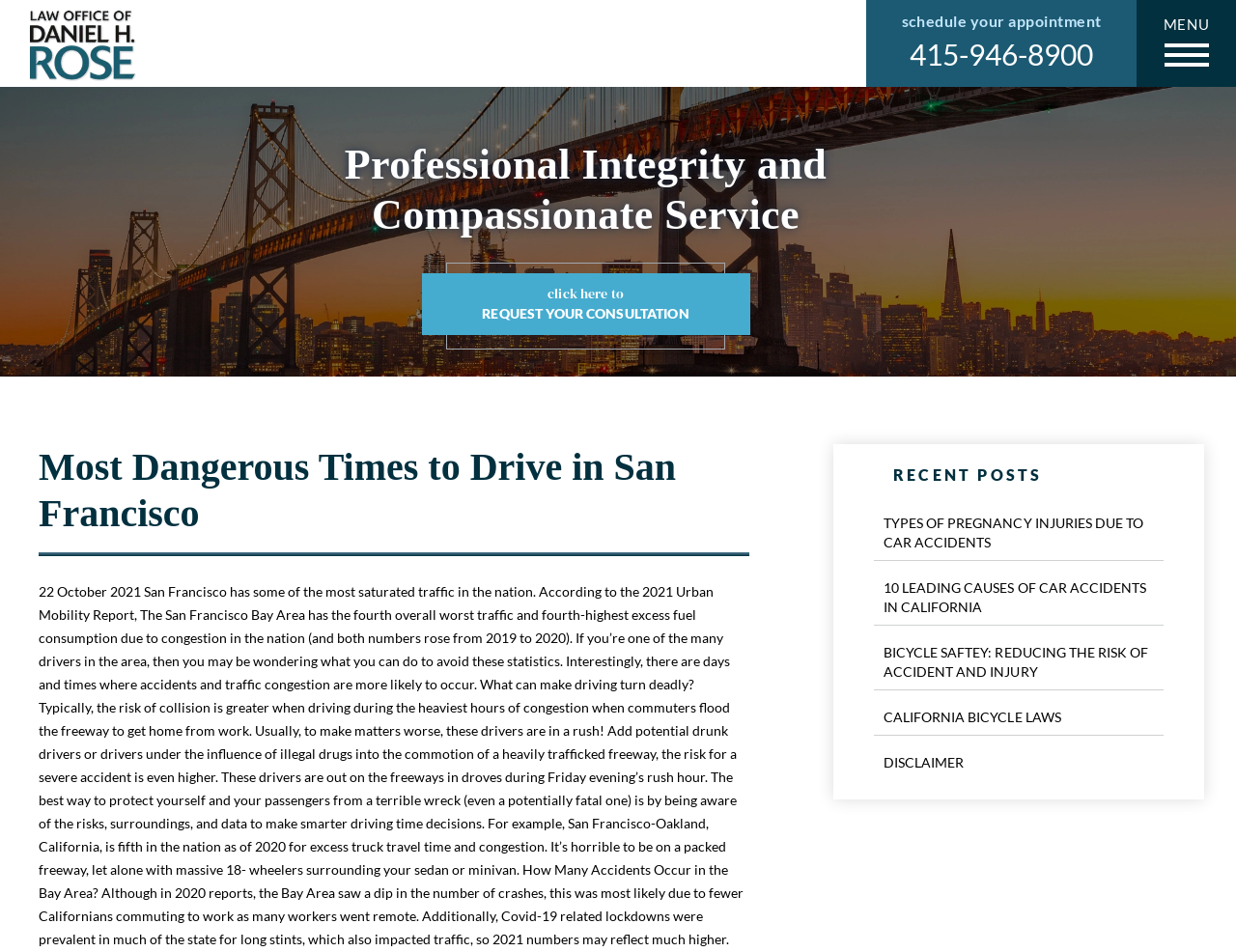Bounding box coordinates are specified in the format (top-left x, top-left y, bottom-right x, bottom-right y). All values are floating point numbers bounded between 0 and 1. Please provide the bounding box coordinate of the region this sentence describes: California Bicycle Laws

[0.707, 0.735, 0.941, 0.773]